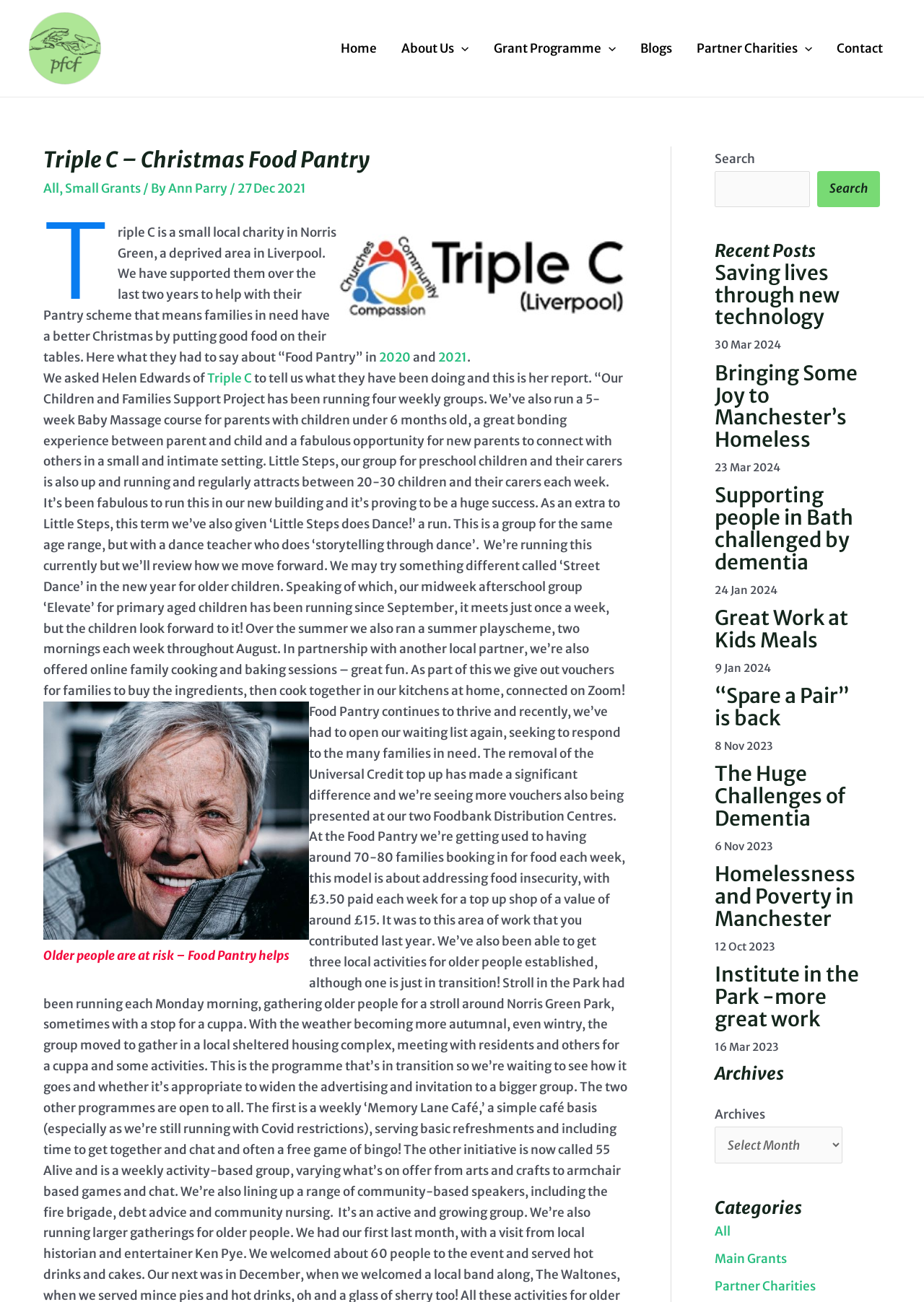Determine the bounding box coordinates for the clickable element required to fulfill the instruction: "Search for something". Provide the coordinates as four float numbers between 0 and 1, i.e., [left, top, right, bottom].

[0.773, 0.131, 0.877, 0.159]